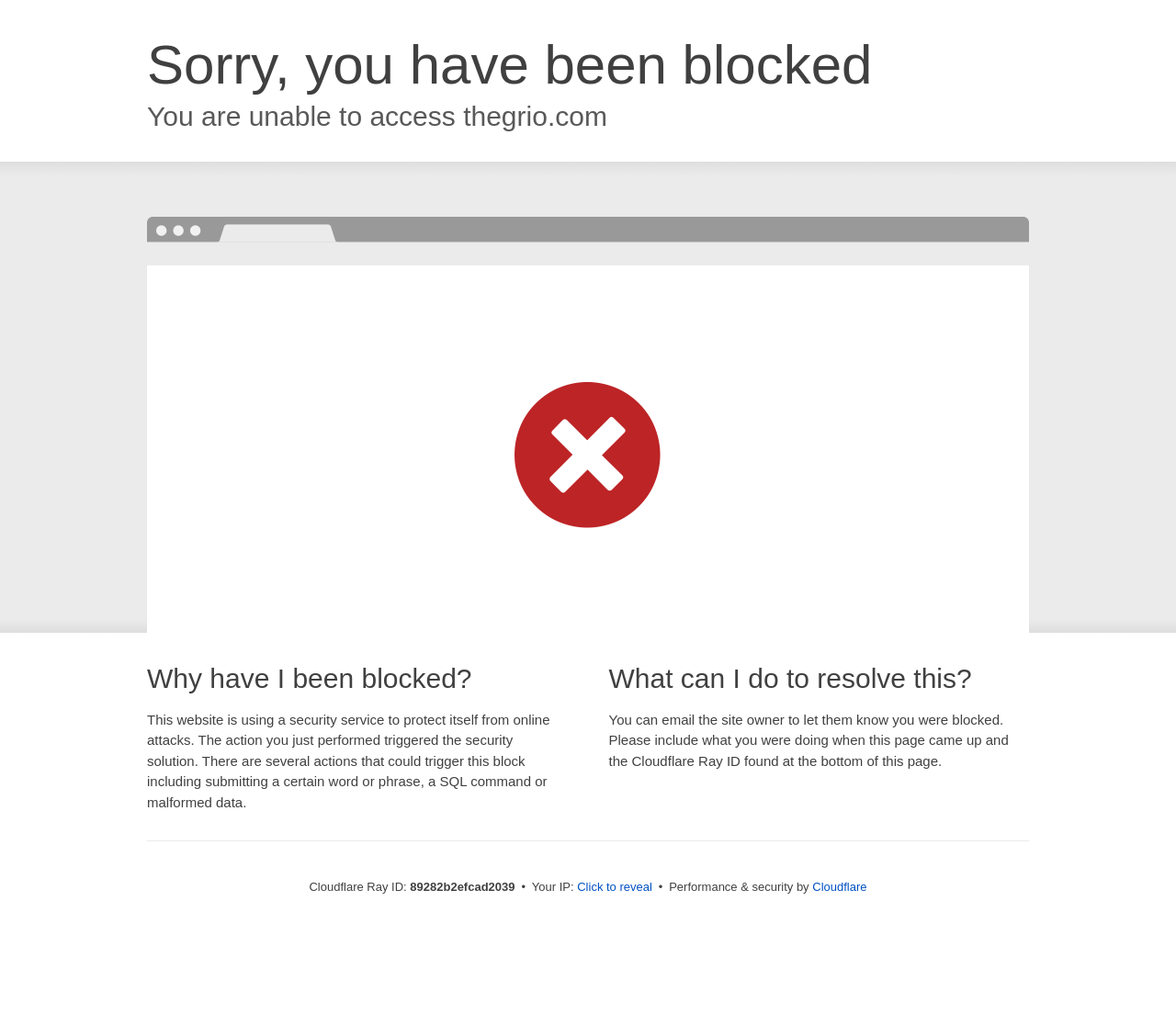Find the bounding box coordinates corresponding to the UI element with the description: "Click to reveal". The coordinates should be formatted as [left, top, right, bottom], with values as floats between 0 and 1.

[0.491, 0.857, 0.555, 0.875]